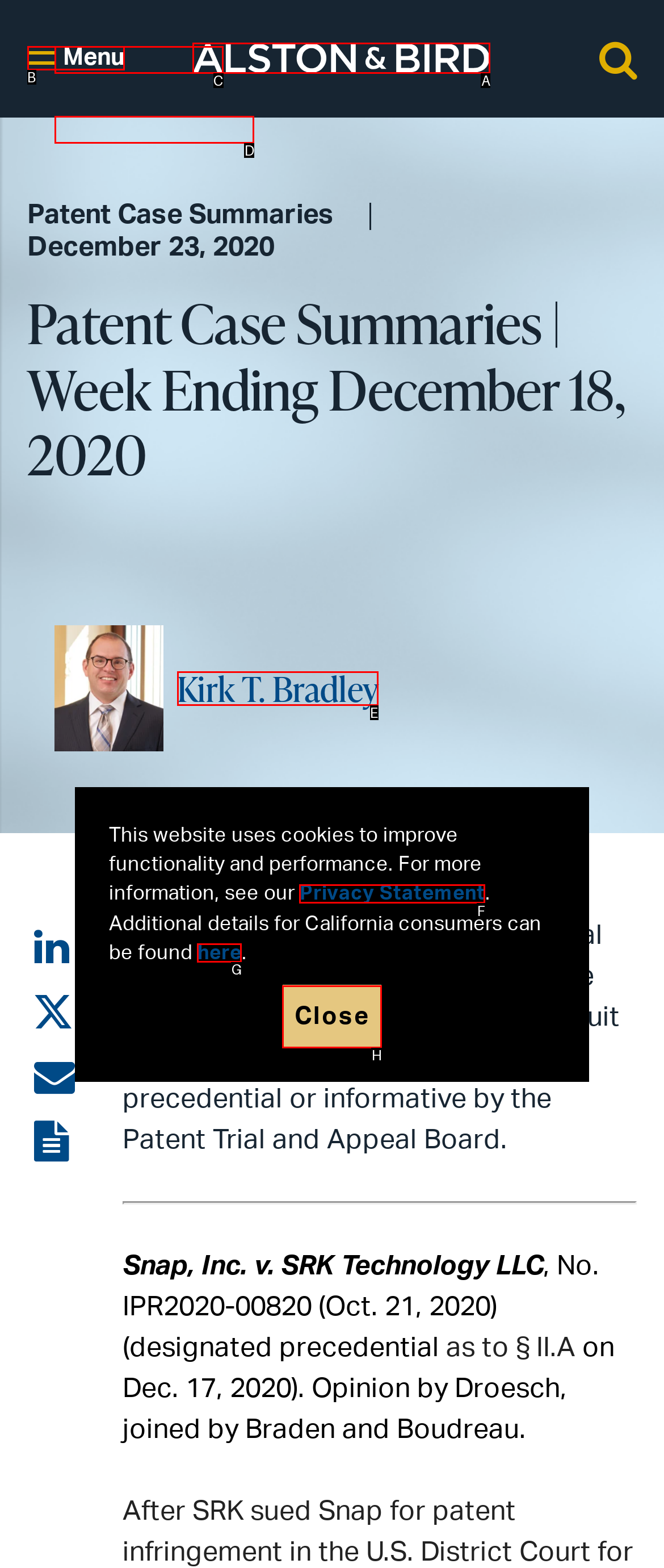Match the option to the description: here
State the letter of the correct option from the available choices.

G